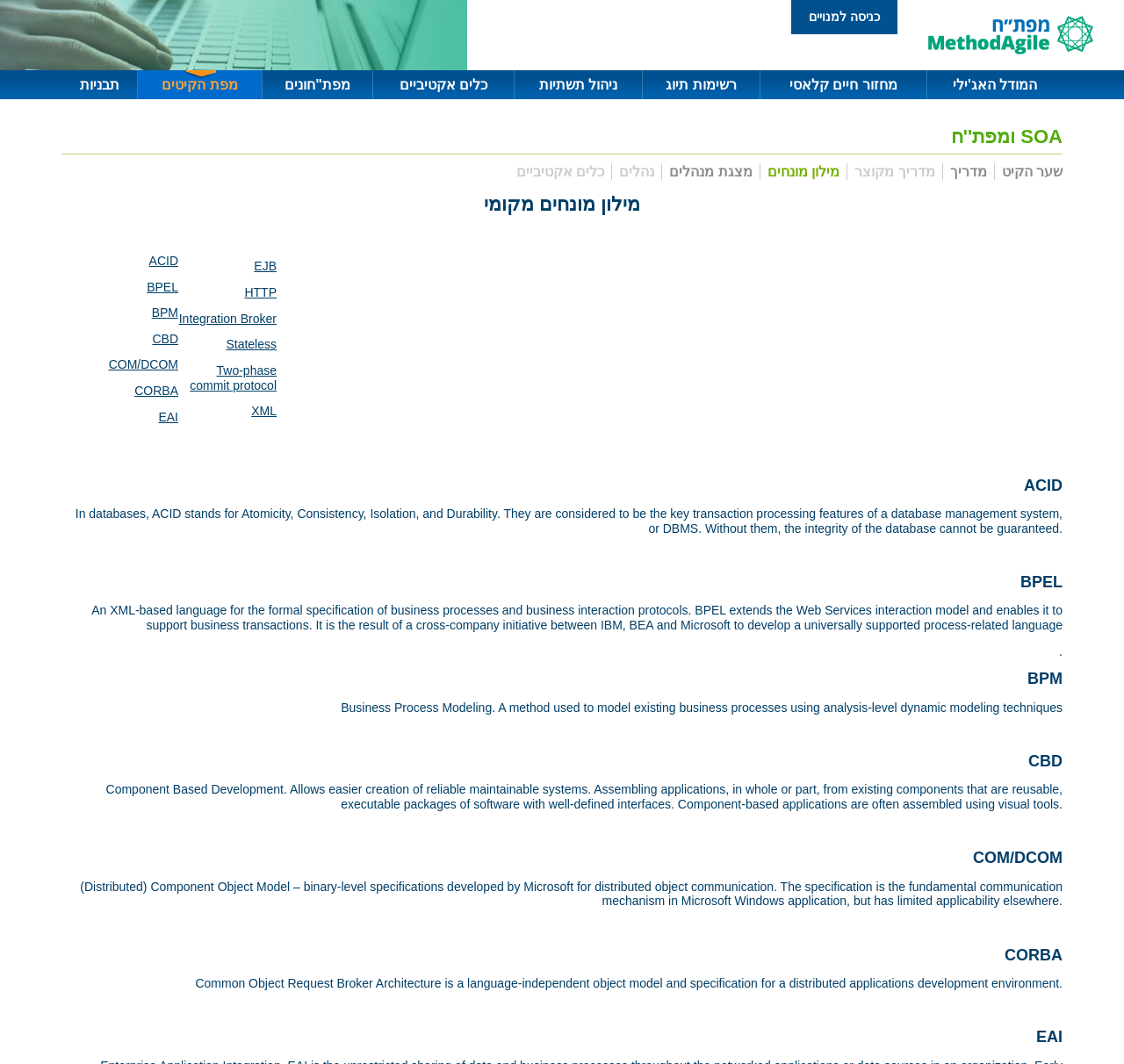What is Component Based Development?
Please provide a comprehensive answer to the question based on the webpage screenshot.

Based on the webpage, Component Based Development (CBD) is a method that allows for easier creation of reliable maintainable systems by assembling applications from existing components that are reusable, executable packages of software with well-defined interfaces.